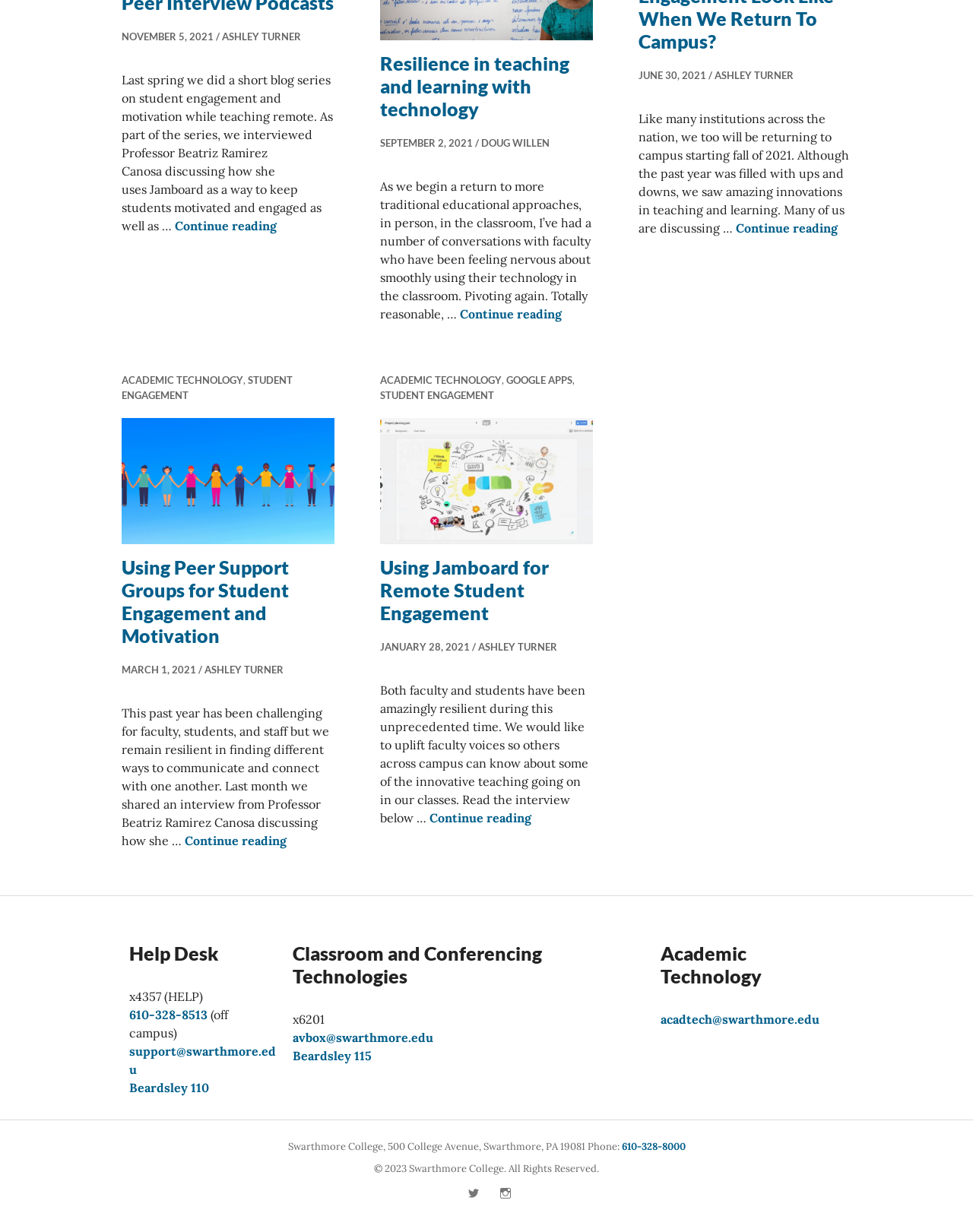Locate the bounding box coordinates of the UI element described by: "March 1, 2021June 29, 2021". The bounding box coordinates should consist of four float numbers between 0 and 1, i.e., [left, top, right, bottom].

[0.125, 0.538, 0.202, 0.548]